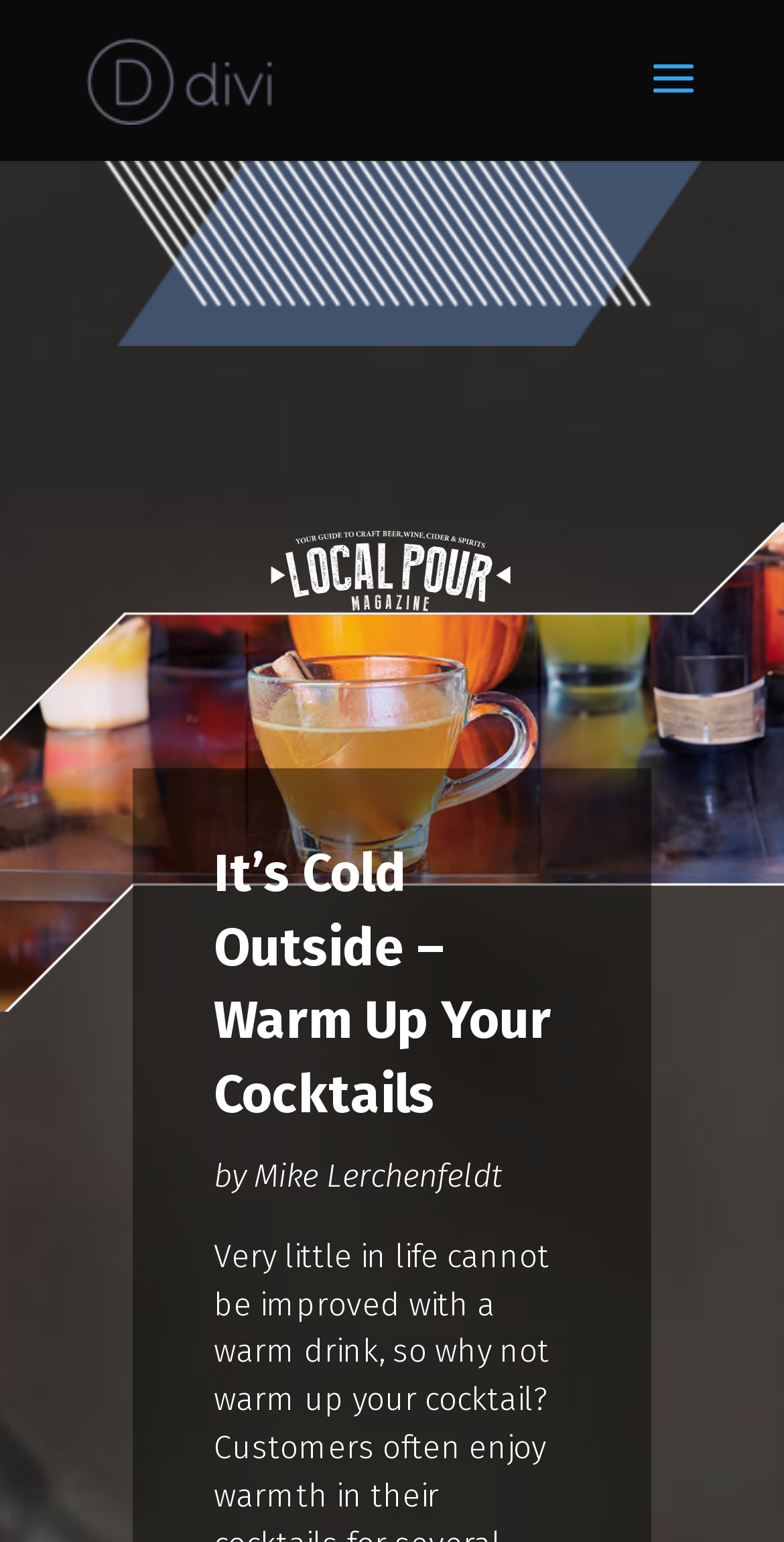Describe all the key features and sections of the webpage thoroughly.

The webpage is about Local POUR Magazine, a guide to craft beer, wine, cider, and spirits. At the top left, there is a link to the magazine's homepage, accompanied by a small image of the magazine's logo. Below this, there is a search bar that spans almost the entire width of the page.

Above the main content, there is a large background image that covers the entire width of the page. On top of this image, there is a heading that reads "It’s Cold Outside – Warm Up Your Cocktails" in a prominent font. Below the heading, there is a byline that credits the author, Mike Lerchenfeldt.

To the right of the main content, there is a section dedicated to sharing the article on social media. This section is headed by a "Share This" title, followed by a brief description that encourages users to share the post with their friends. Below this, there are links to share the article on Facebook and Twitter, each represented by their respective icons.

At the top right corner, there is a small icon that appears to be a settings or menu button, represented by a gear symbol.